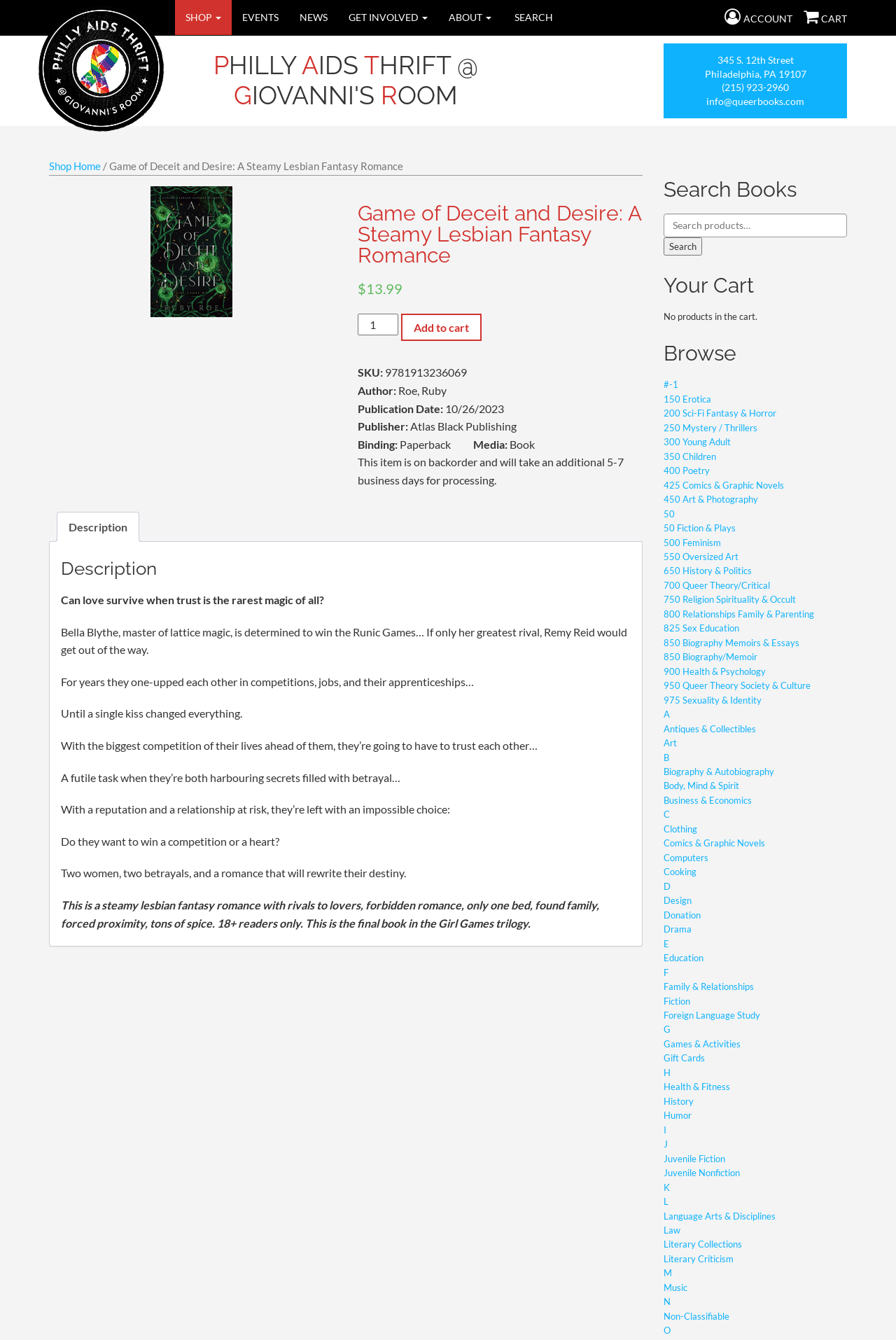Identify the bounding box coordinates for the element that needs to be clicked to fulfill this instruction: "Contact us". Provide the coordinates in the format of four float numbers between 0 and 1: [left, top, right, bottom].

[0.805, 0.061, 0.88, 0.07]